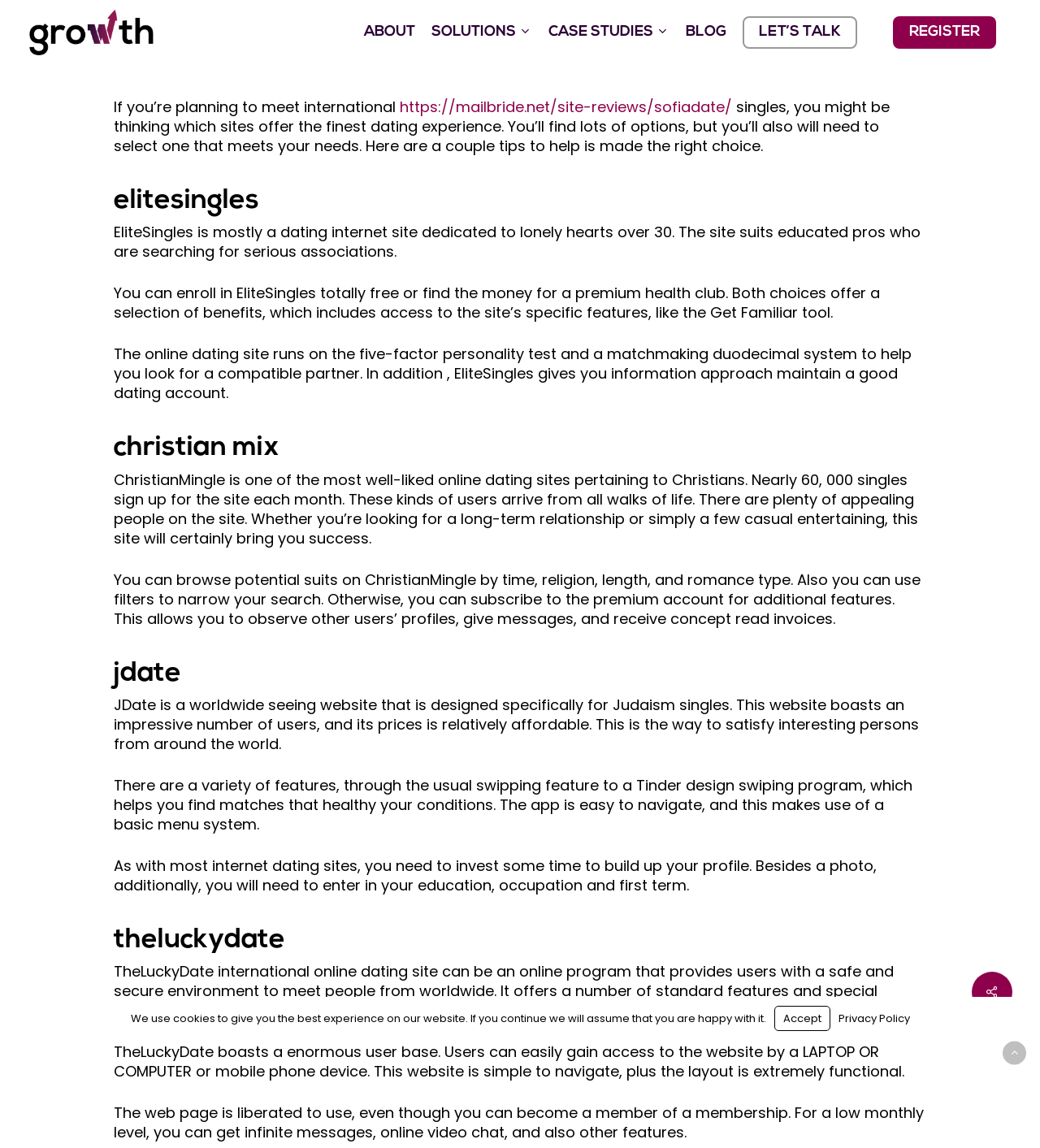Provide a thorough description of the webpage you see.

This webpage is about finding the best foreign dating sites. At the top, there is a navigation menu with links to "ABOUT", "SOLUTIONS", "CASE STUDIES", "BLOG", "LET'S TALK", and "REGISTER". Below the navigation menu, there is a brief introduction to the topic, followed by a list of four dating sites: EliteSingles, ChristianMingle, JDate, and TheLuckyDate.

Each dating site has a heading and a brief description, which includes information about the site's features, target audience, and pricing. The descriptions are arranged in a vertical column, with the EliteSingles section at the top and TheLuckyDate section at the bottom.

To the right of the navigation menu, there is a small icon with a link to the top of the page. At the very bottom of the page, there is a message about the use of cookies, with links to "Accept" and "Privacy Policy".

There are no images on the page, except for a small icon in the top-right corner. The overall layout is clean and easy to read, with clear headings and concise text.